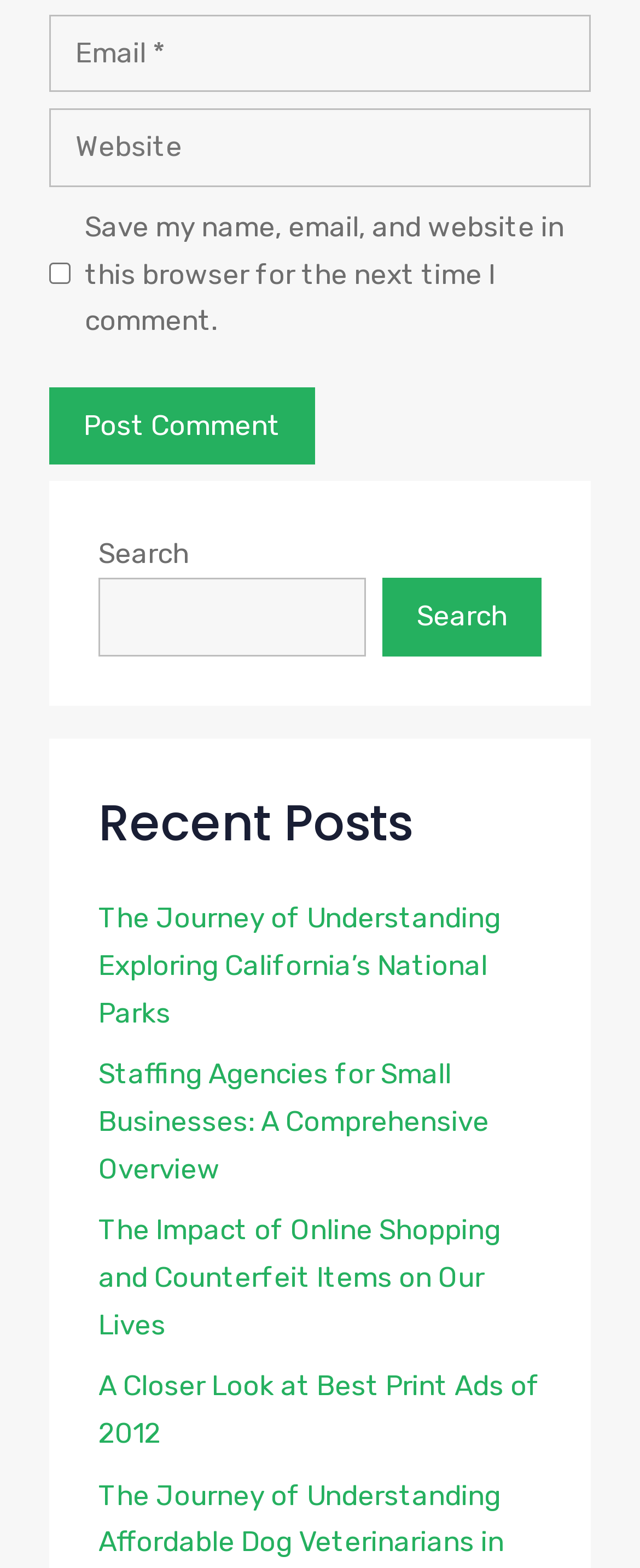Identify the bounding box coordinates of the part that should be clicked to carry out this instruction: "Check 'Save my name, email, and website in this browser for the next time I comment.'".

[0.077, 0.168, 0.11, 0.182]